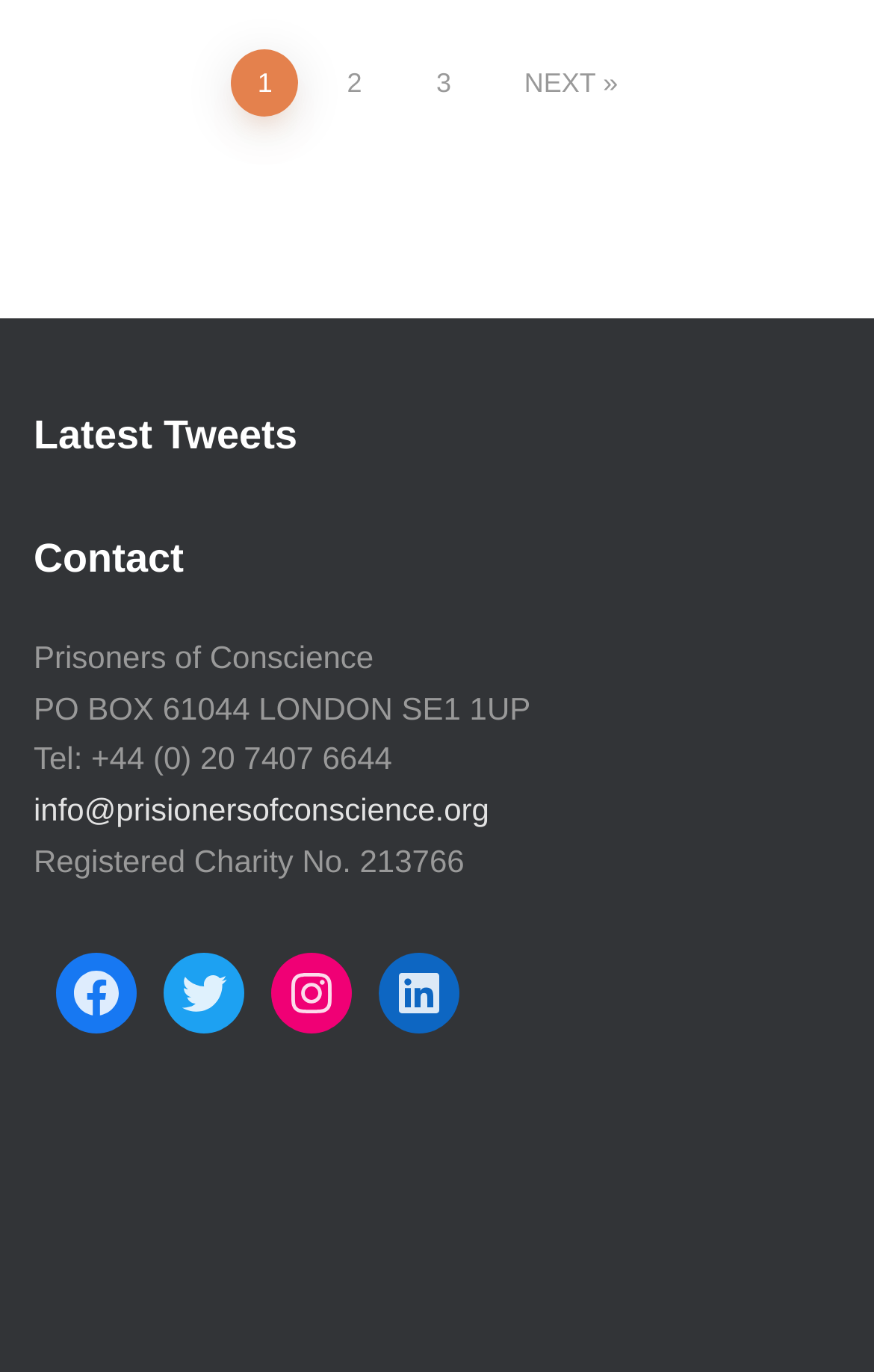Identify the bounding box coordinates of the clickable region to carry out the given instruction: "view latest tweets".

[0.038, 0.297, 0.962, 0.338]